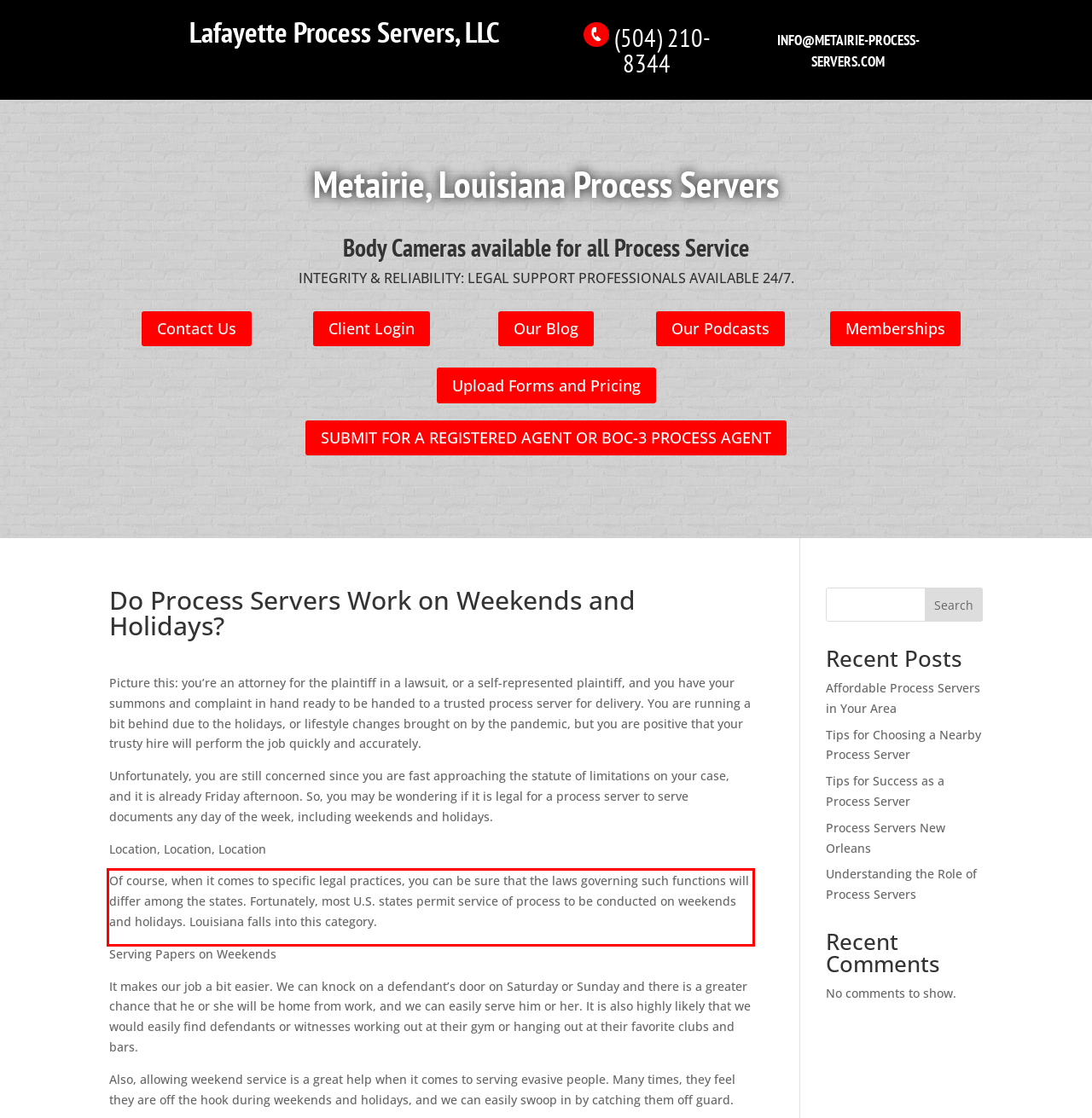Identify the red bounding box in the webpage screenshot and perform OCR to generate the text content enclosed.

Of course, when it comes to specific legal practices, you can be sure that the laws governing such functions will differ among the states. Fortunately, most U.S. states permit service of process to be conducted on weekends and holidays. Louisiana falls into this category.